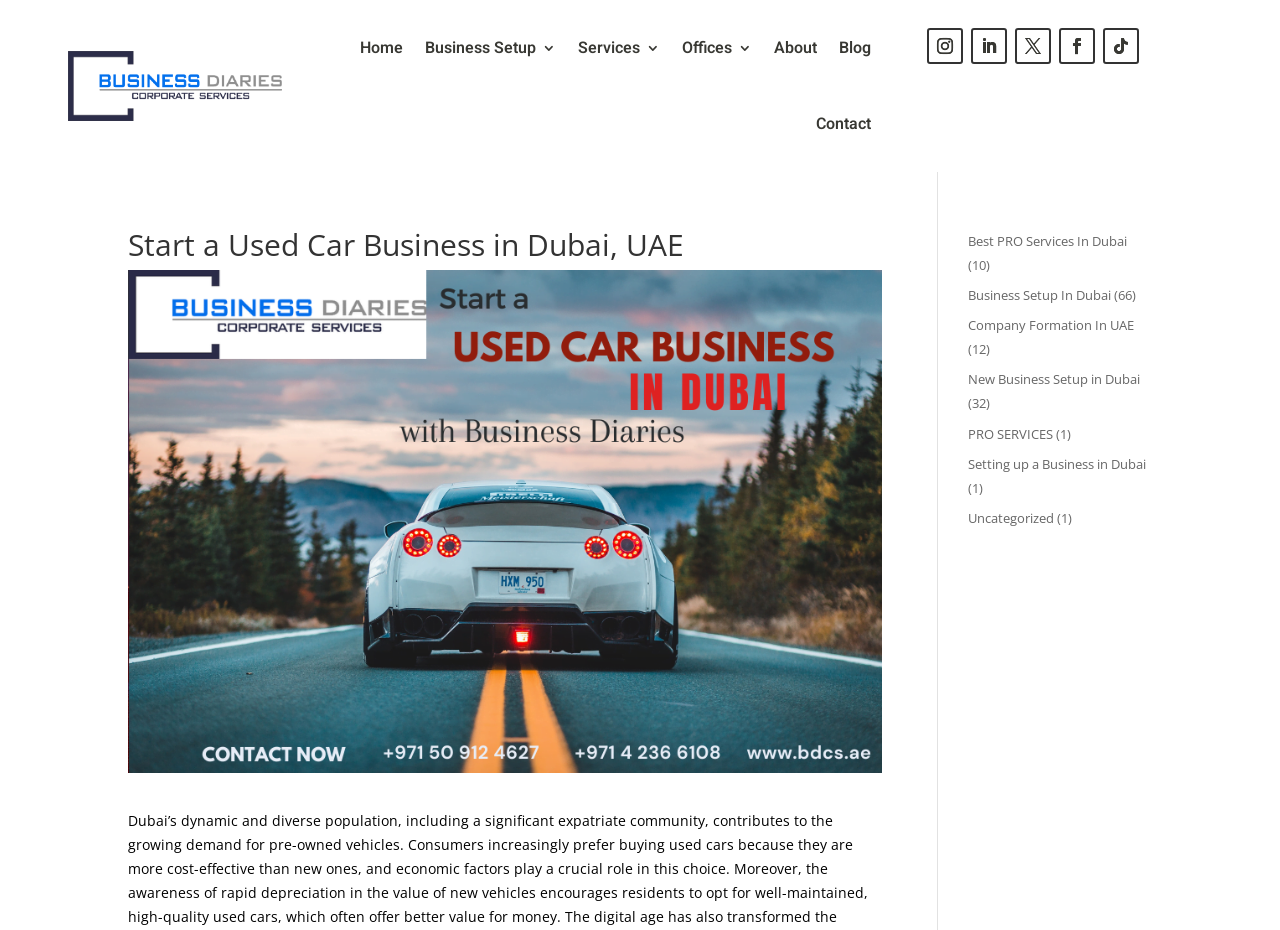What type of services are offered by Business Diaries?
Please provide a comprehensive answer based on the contents of the image.

Business Diaries offers PRO services, as indicated by the link 'Best PRO Services In Dubai' and other links related to business setup and company formation in UAE.